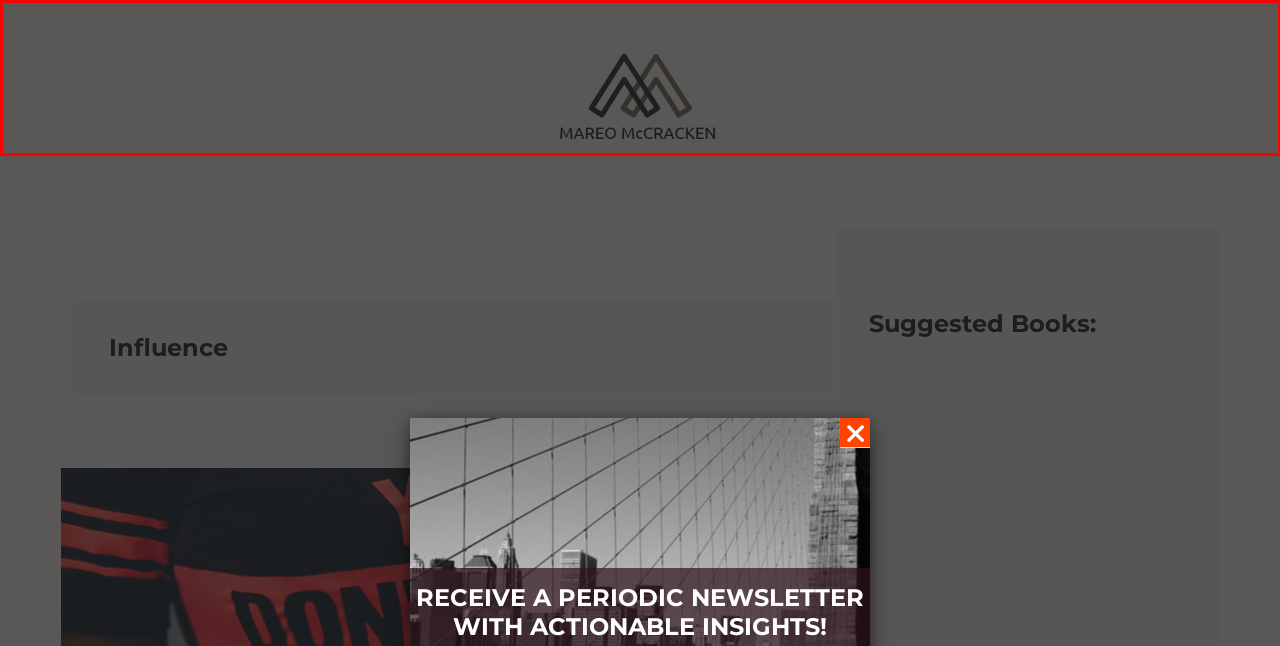You have been given a screenshot of a webpage, where a red bounding box surrounds a UI element. Identify the best matching webpage description for the page that loads after the element in the bounding box is clicked. Options include:
A. Emotional Intelligence – Mareo McCracken
B. Refuse To Confuse – Mareo McCracken
C. Newsletter / Updates – Mareo McCracken
D. Speaking / Workshops – Mareo McCracken
E. Home – Mareo McCracken
F. Love Your Way Out – Mareo McCracken
G. Letting Go To Hold On – Mareo McCracken
H. Mareo McCracken – Value. Relationships. Growth.

H